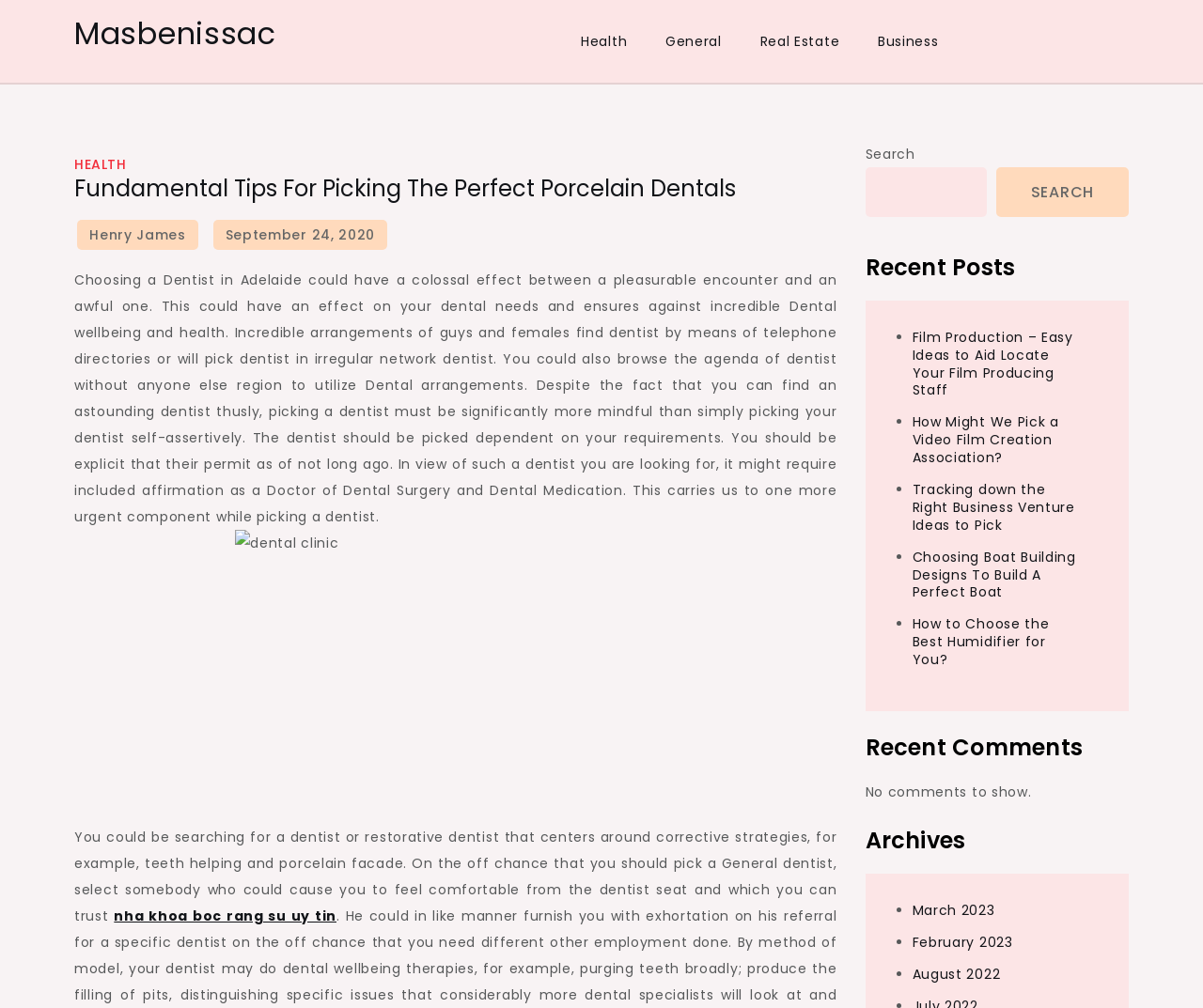Please specify the bounding box coordinates of the clickable region to carry out the following instruction: "Read the 'Fundamental Tips For Picking The Perfect Porcelain Dentals' article". The coordinates should be four float numbers between 0 and 1, in the format [left, top, right, bottom].

[0.062, 0.173, 0.696, 0.201]